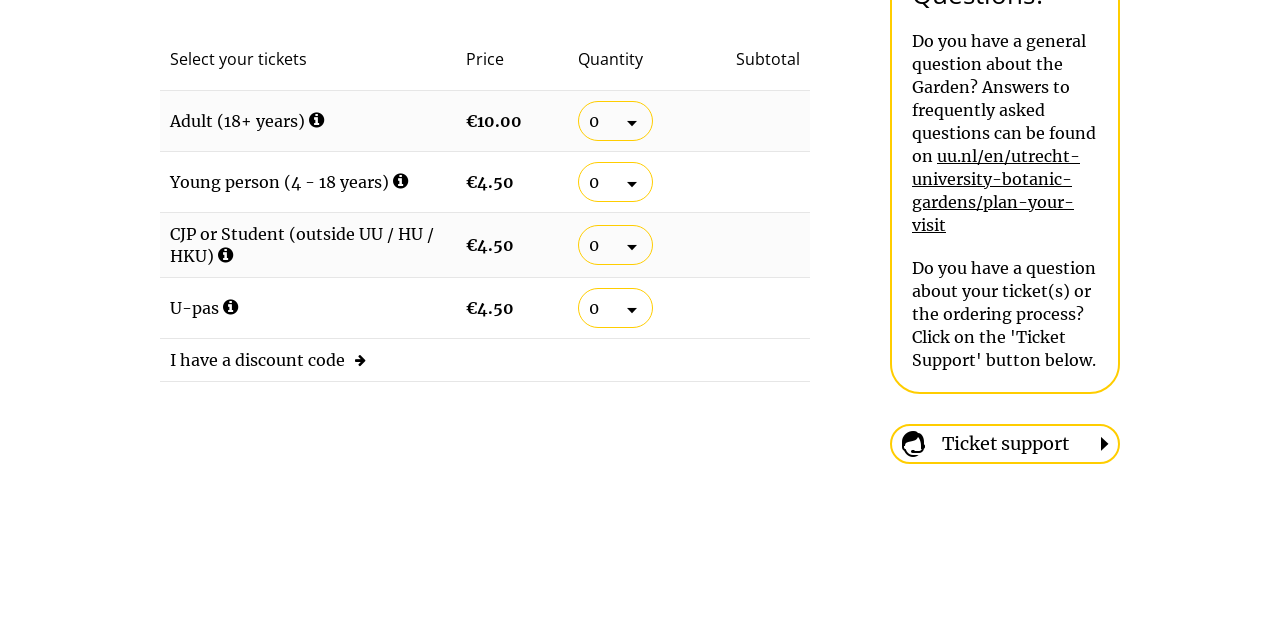Locate the bounding box of the UI element described by: "Ticket support" in the given webpage screenshot.

[0.695, 0.662, 0.875, 0.725]